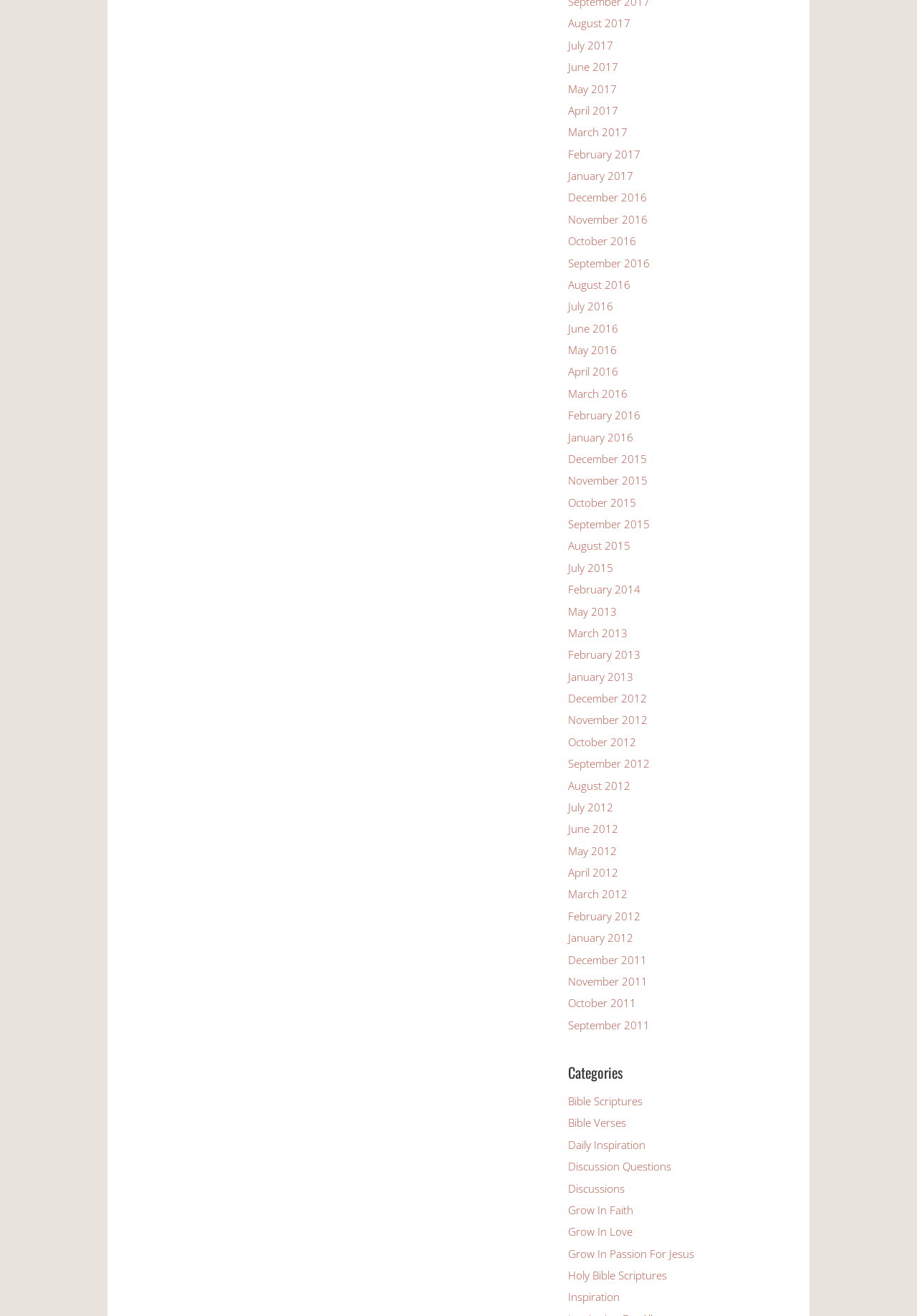Please specify the bounding box coordinates of the clickable section necessary to execute the following command: "Read more about the author".

None